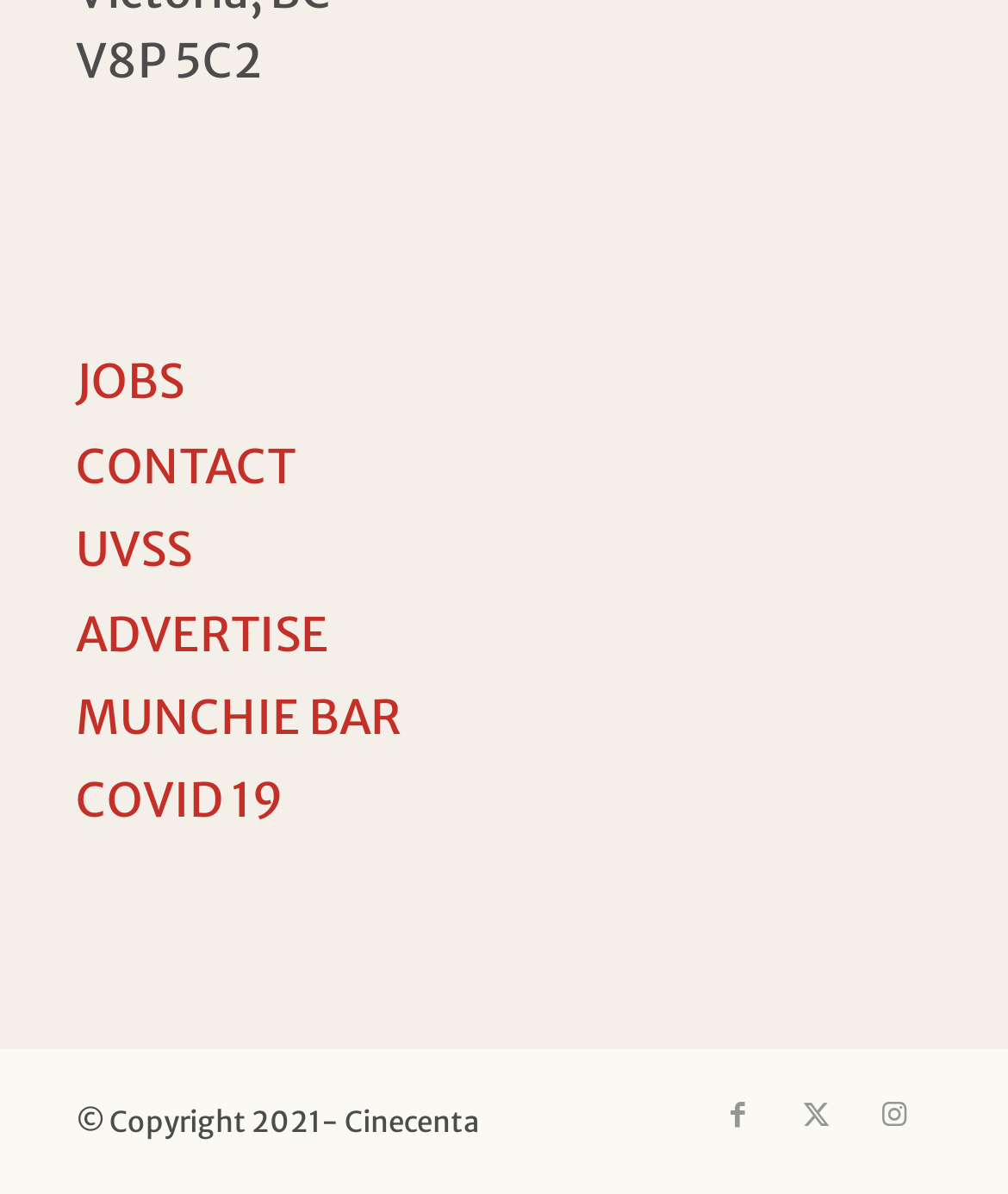How many navigation links are there?
Please look at the screenshot and answer using one word or phrase.

6